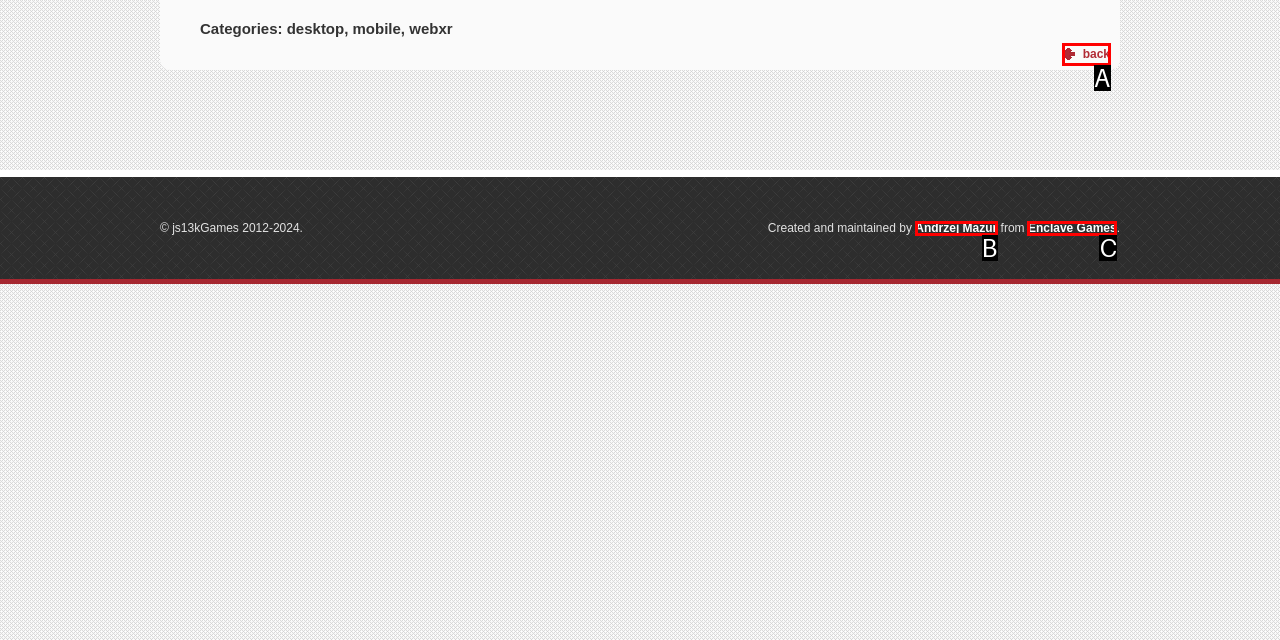Choose the HTML element that aligns with the description: Enclave Games. Indicate your choice by stating the letter.

C